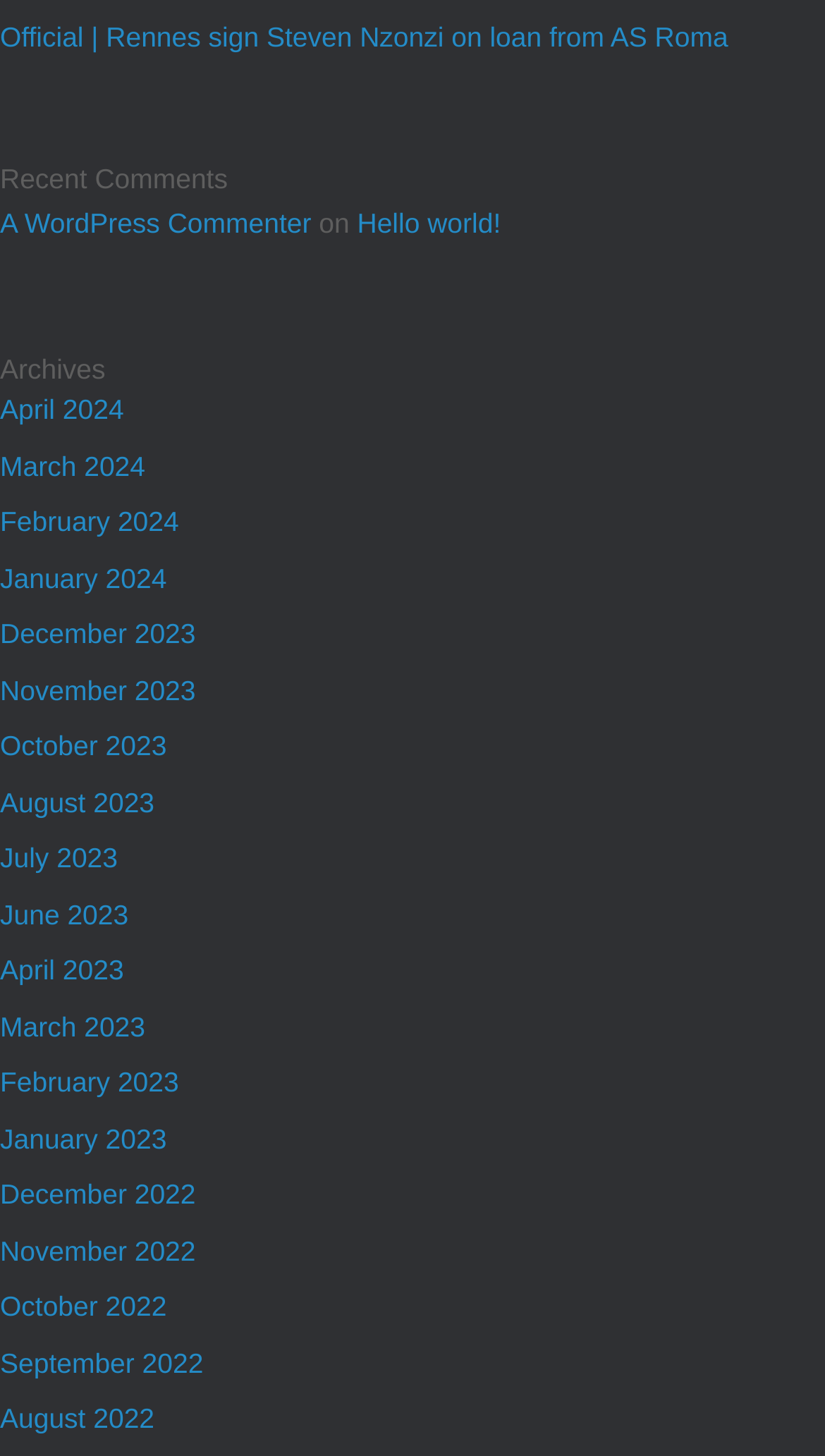Locate the bounding box coordinates of the clickable region to complete the following instruction: "View recent comments."

[0.0, 0.108, 1.0, 0.137]